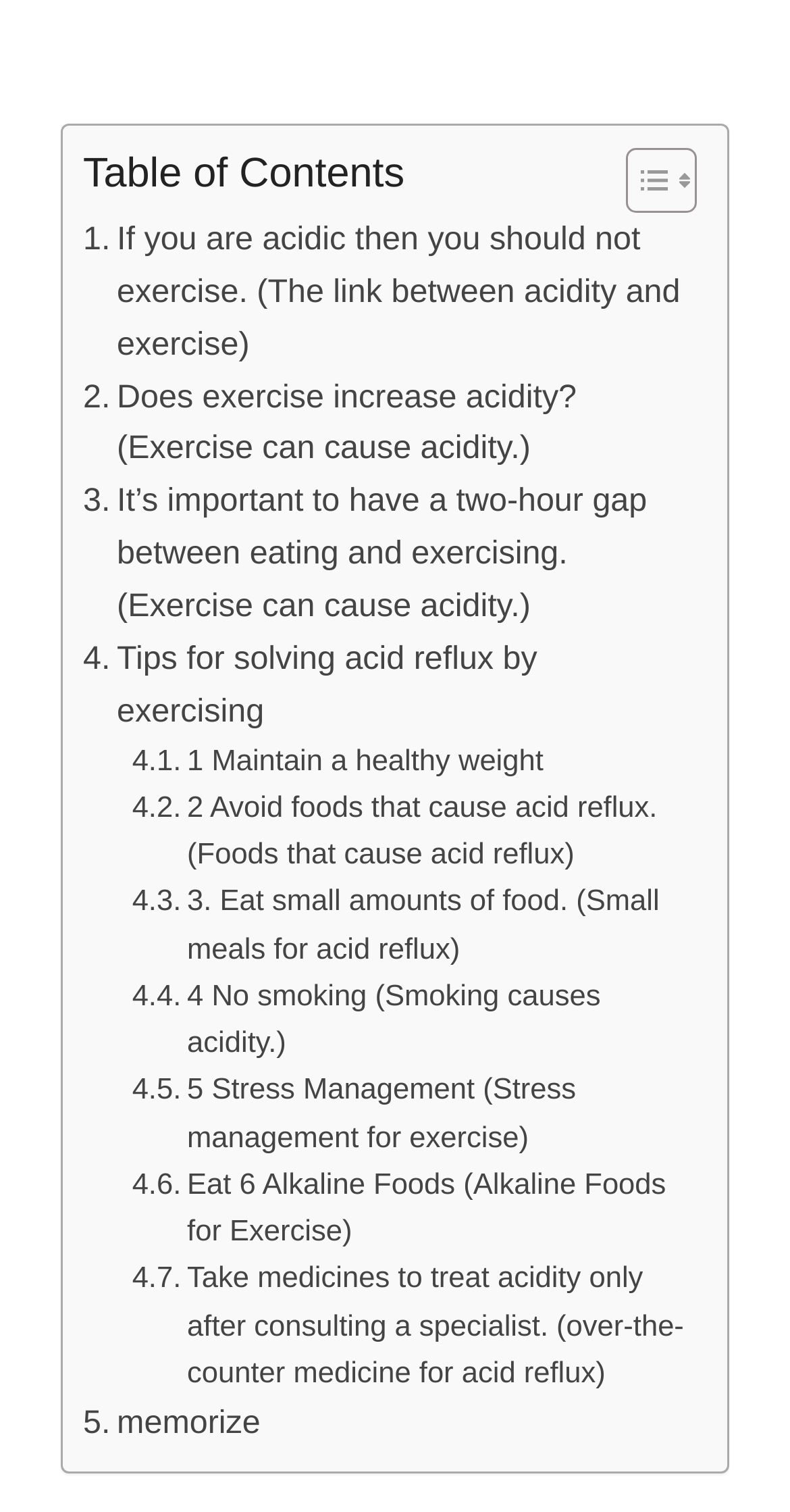Determine the bounding box coordinates of the section I need to click to execute the following instruction: "Learn about tips for solving acid reflux by exercising". Provide the coordinates as four float numbers between 0 and 1, i.e., [left, top, right, bottom].

[0.105, 0.419, 0.869, 0.489]